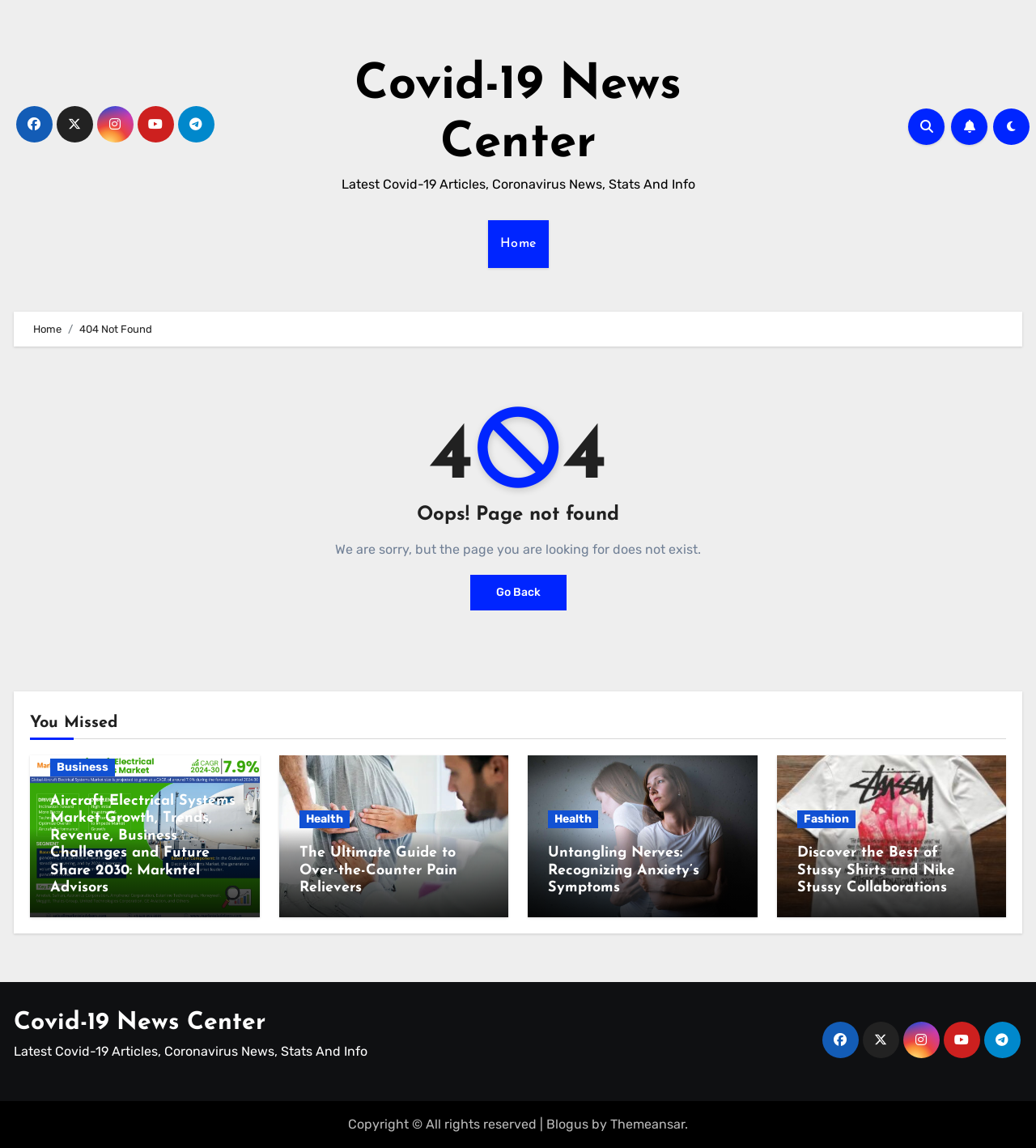Provide a thorough description of the webpage's content and layout.

This webpage is a "Page not found" error page for the Covid-19 News Center. At the top left, there are five social media links represented by icons. Below them, the title "Covid-19 News Center" is displayed, followed by a subtitle "Latest Covid-19 Articles, Coronavirus News, Stats And Info". 

On the top right, there are two more links, one with a home icon and another with a search icon. Below them, a navigation breadcrumb is displayed, showing the current page as "404 Not Found" under the "Home" category.

The main content of the page is divided into two sections. The first section has a large heading "4 404 4" and a subheading "Oops! Page not found", followed by a paragraph of text apologizing for the missing page. Below this, there is a "Go Back" link.

The second section is titled "You Missed" and features a list of five news articles with headings and links. The articles are categorized under "Business", "Health", and "Fashion", and each has a brief summary. 

At the bottom of the page, there is a footer section with a copyright notice, a link to the "Blogus" blog, and a credit to the "Themeansar" theme.